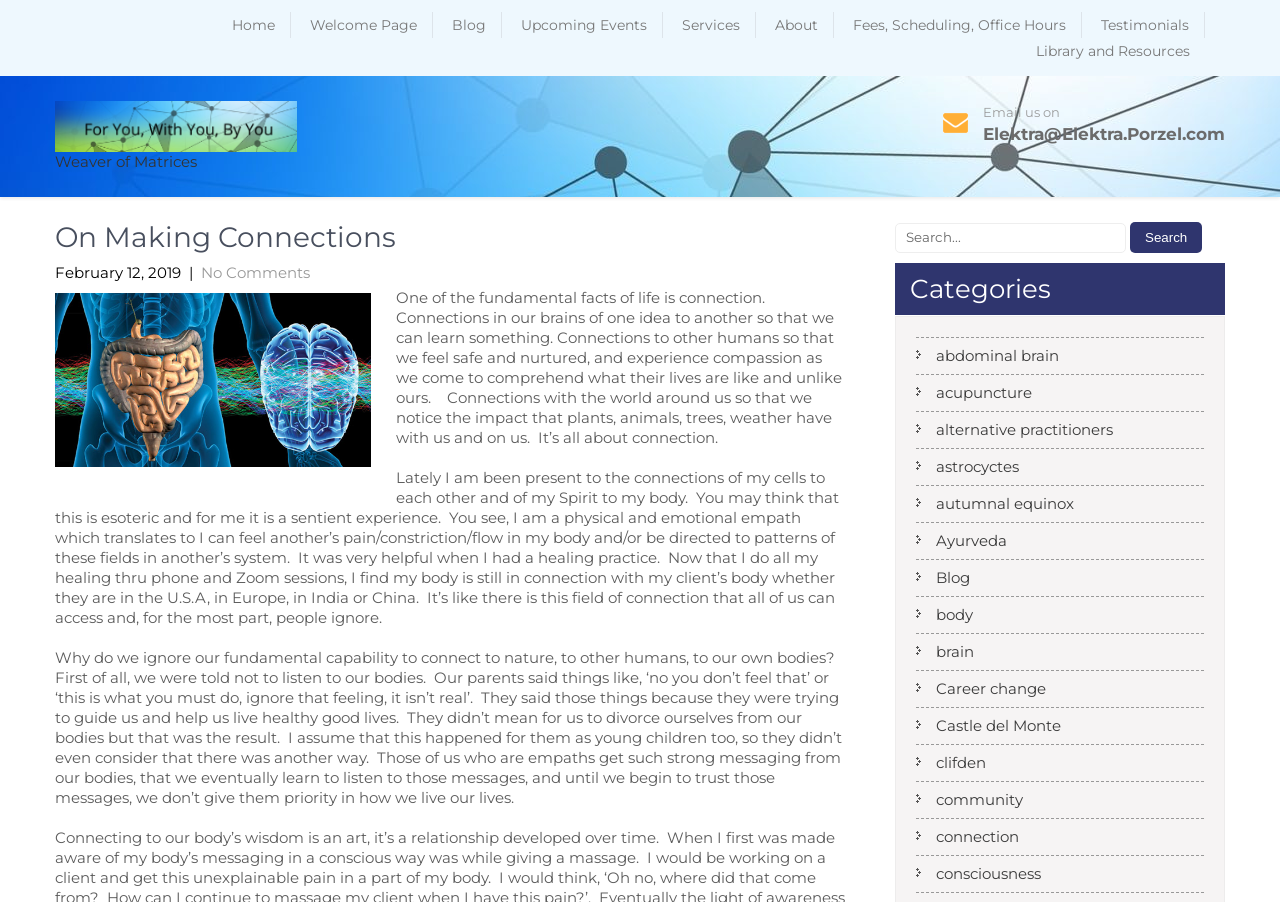Please identify the bounding box coordinates of the clickable region that I should interact with to perform the following instruction: "Explore the 'connection' category". The coordinates should be expressed as four float numbers between 0 and 1, i.e., [left, top, right, bottom].

[0.716, 0.906, 0.796, 0.949]